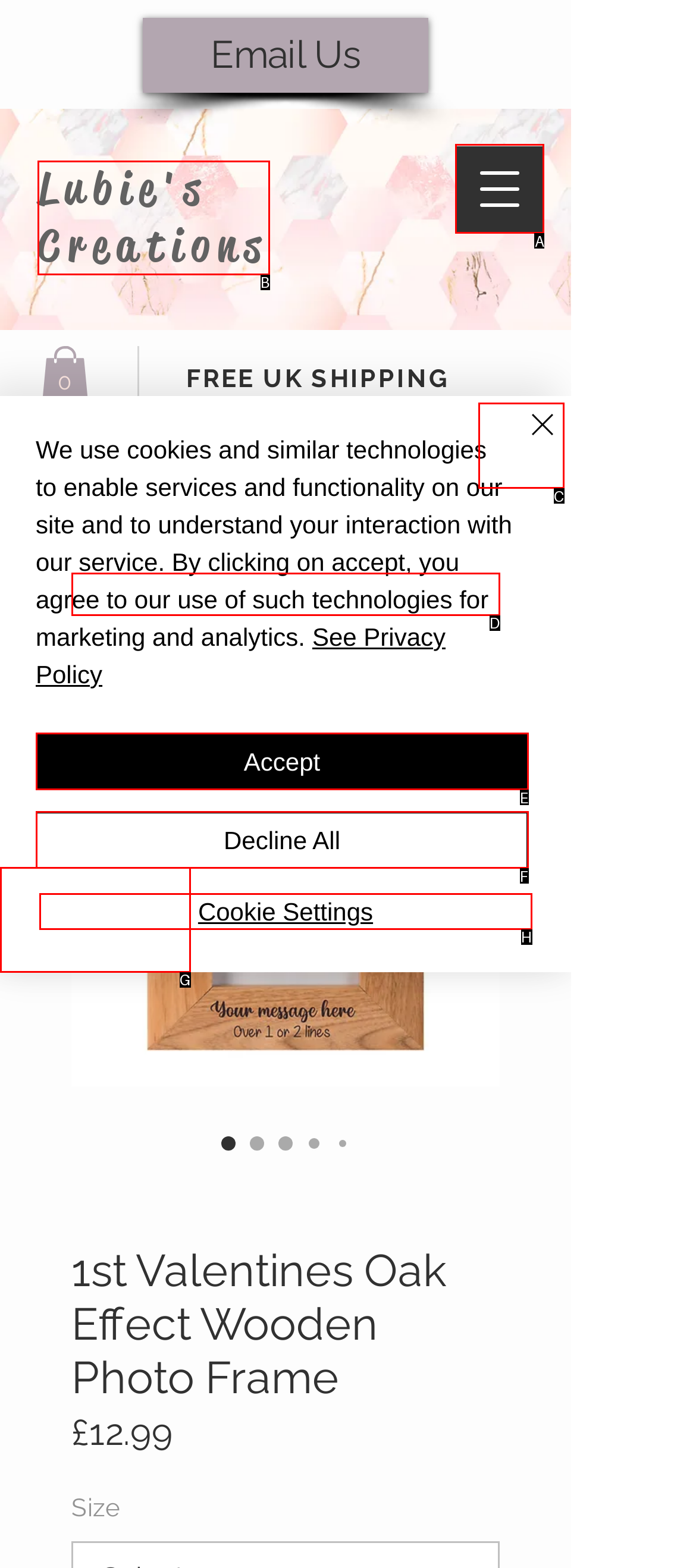Identify the correct HTML element to click for the task: Open the navigation menu. Provide the letter of your choice.

A